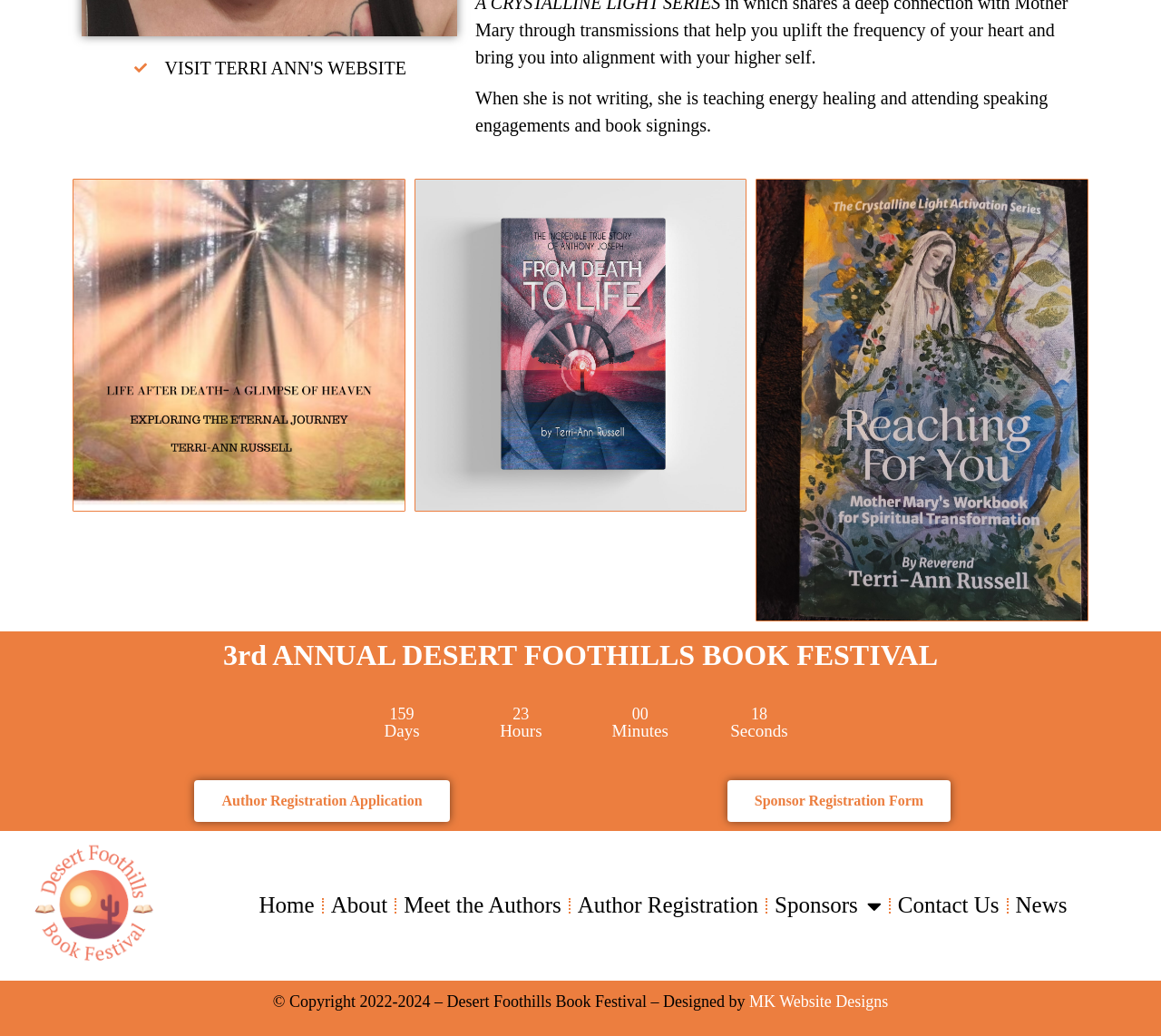Given the element description: "VIsit Terri Ann's WEbsite", predict the bounding box coordinates of the UI element it refers to, using four float numbers between 0 and 1, i.e., [left, top, right, bottom].

[0.07, 0.053, 0.394, 0.079]